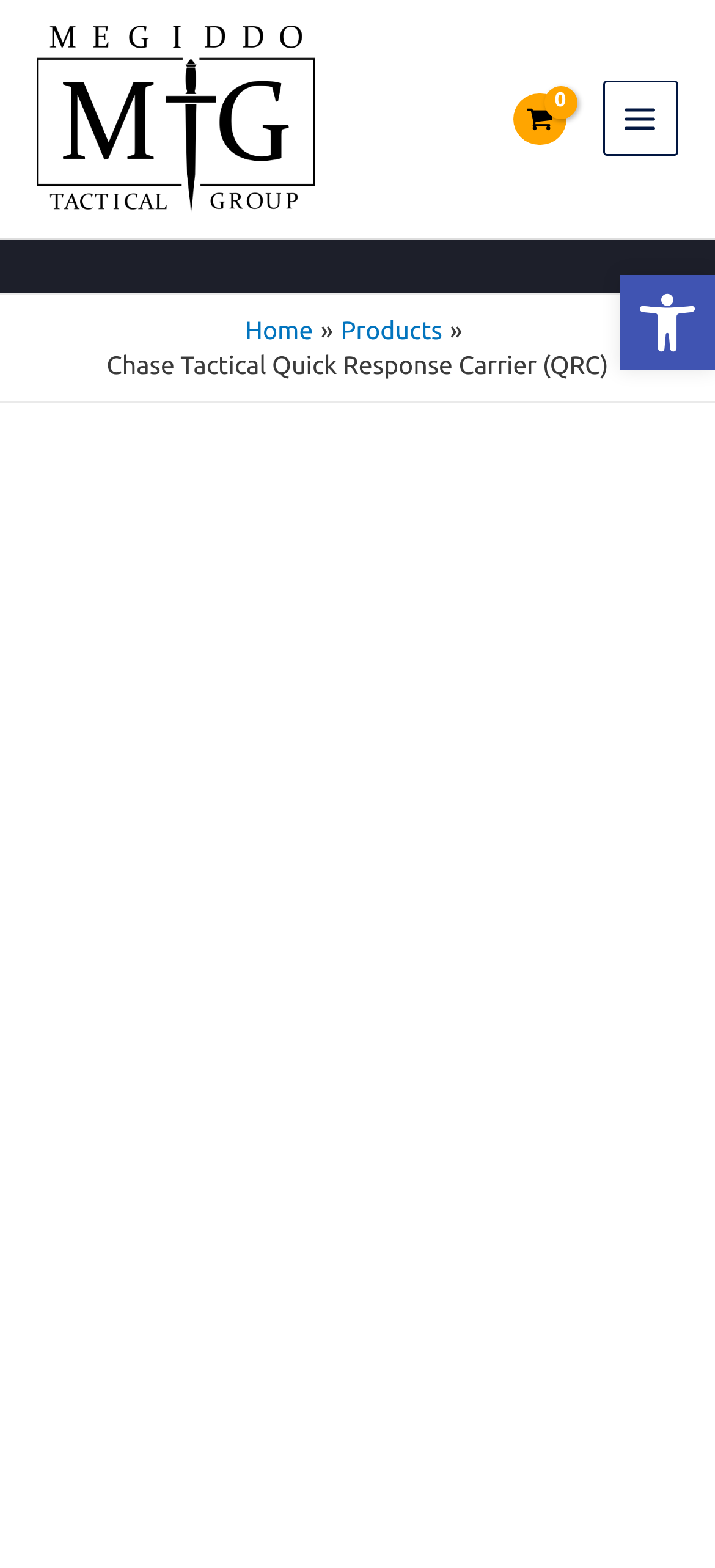What is the purpose of the button at the top right?
Please use the visual content to give a single word or phrase answer.

Main Menu